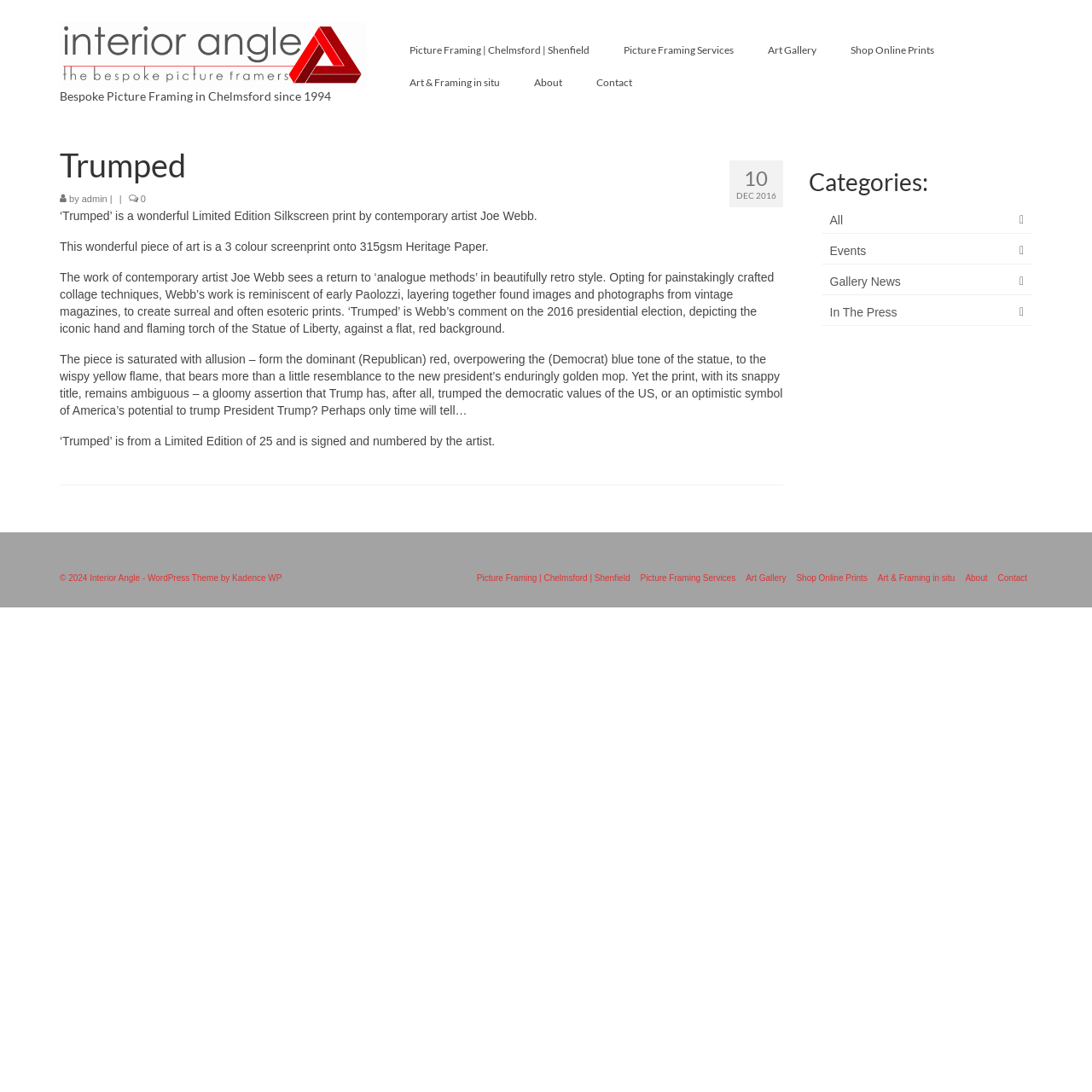Determine the bounding box coordinates of the clickable region to carry out the instruction: "Read the 'Youth Clash: Honduras U-20 Takes on France U-20 in Intense Football Showdown' post".

None